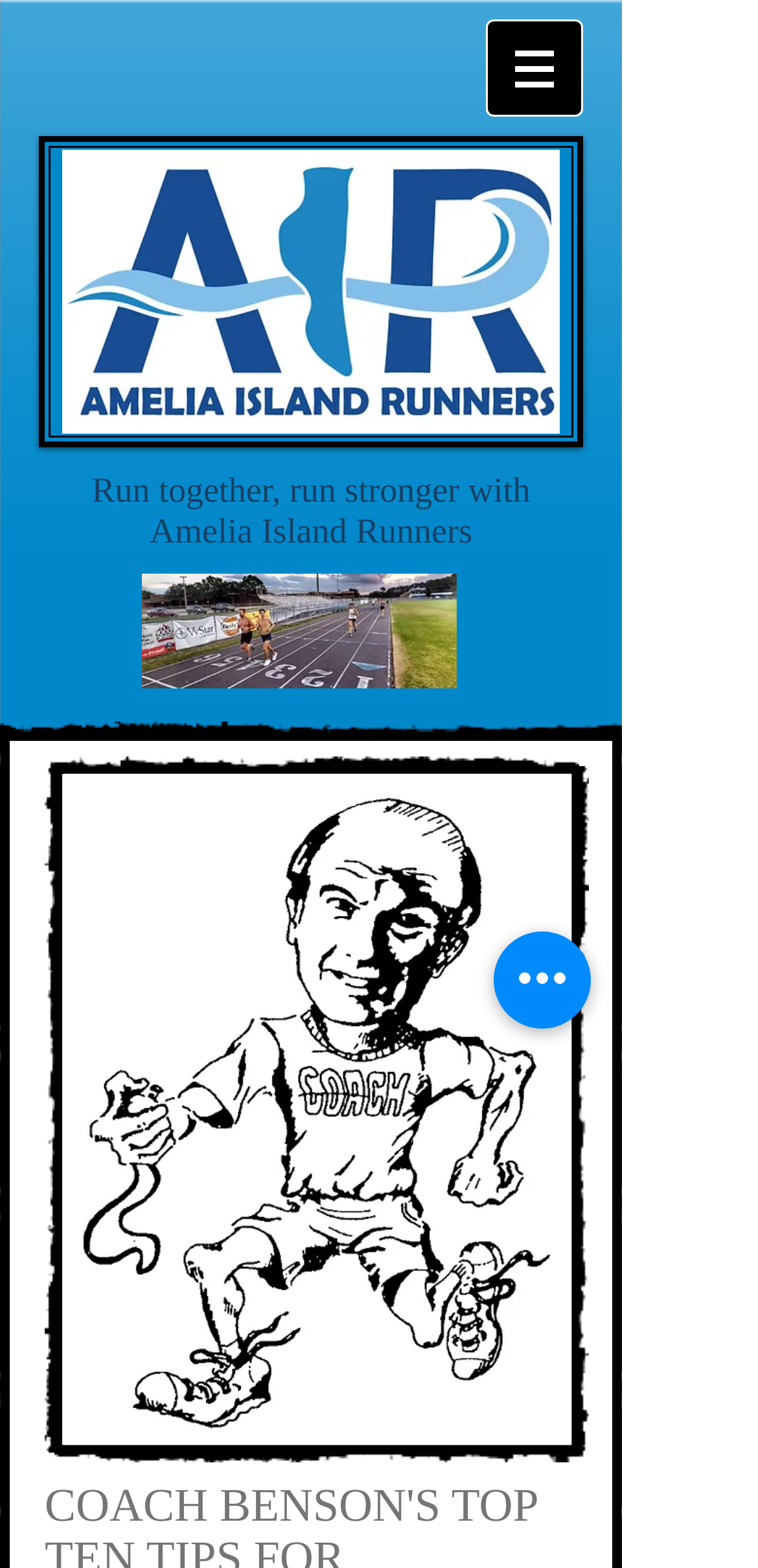Describe all the key features of the webpage in detail.

The webpage is about Amelia Island Runners, with a focus on providing tips and resources for runners. At the top left of the page, there is a logo of AIR (Amelia Island Runners) in the form of an image. Below the logo, there is a static text that reads "Run together, run stronger with Amelia Island Runners", which is a slogan or a tagline for the organization.

On the top right of the page, there is a navigation menu labeled "Site" with a button that has a popup menu. The button is accompanied by a small image. Below the navigation menu, there is an image of two people, likely Steve and John Sorenson, who may be associated with the organization.

Further down the page, there is a large image that takes up most of the width of the page. The image is a caricature, possibly of a person named Benson. At the bottom right of the page, there is a button labeled "Quick actions" that provides access to quick links or shortcuts.

Overall, the webpage appears to be a resource page for runners, with a focus on providing information and resources related to running, as well as showcasing the organization's logo and branding.